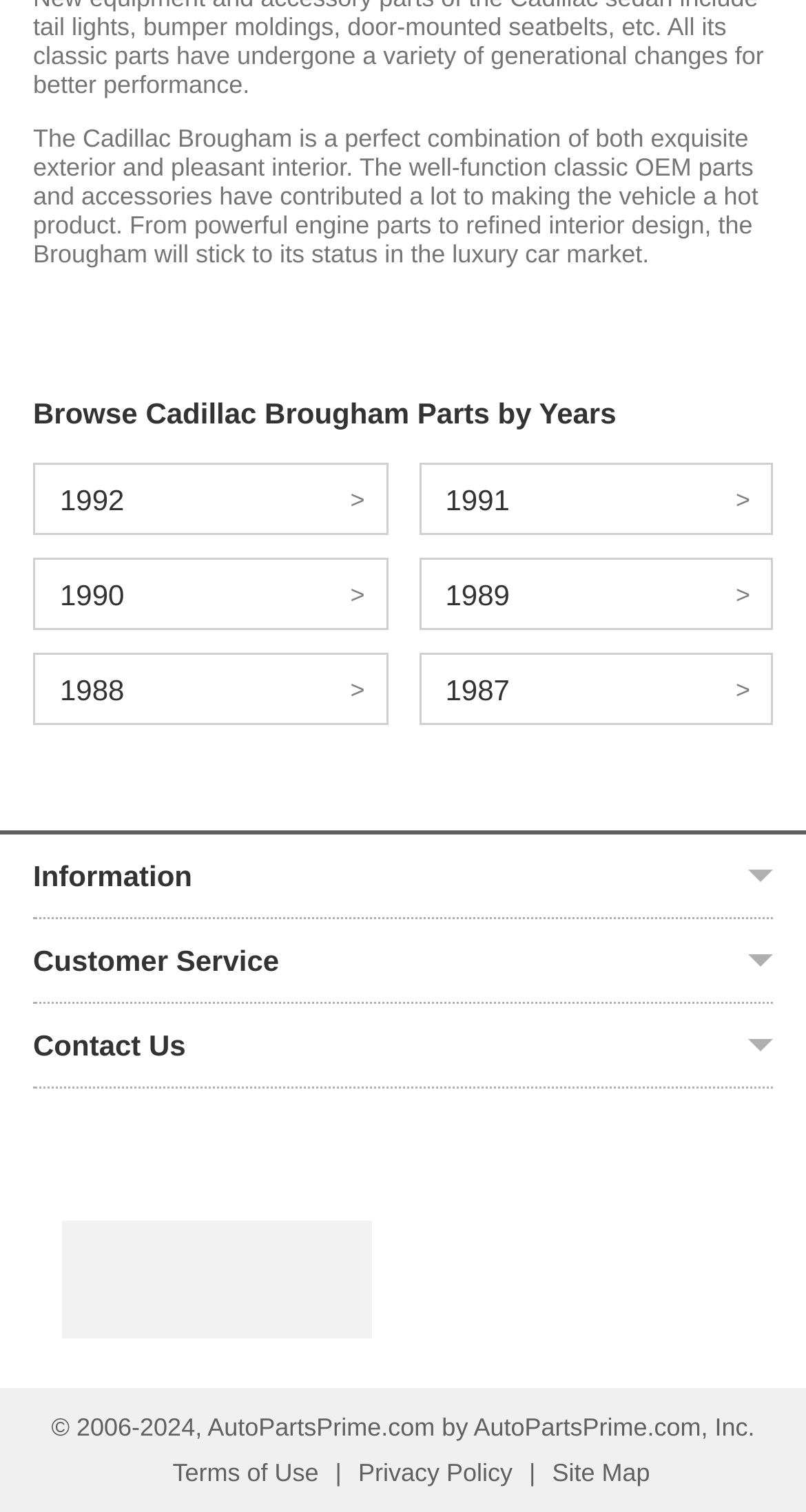Answer the following query concisely with a single word or phrase:
How many years are available to browse parts for?

7